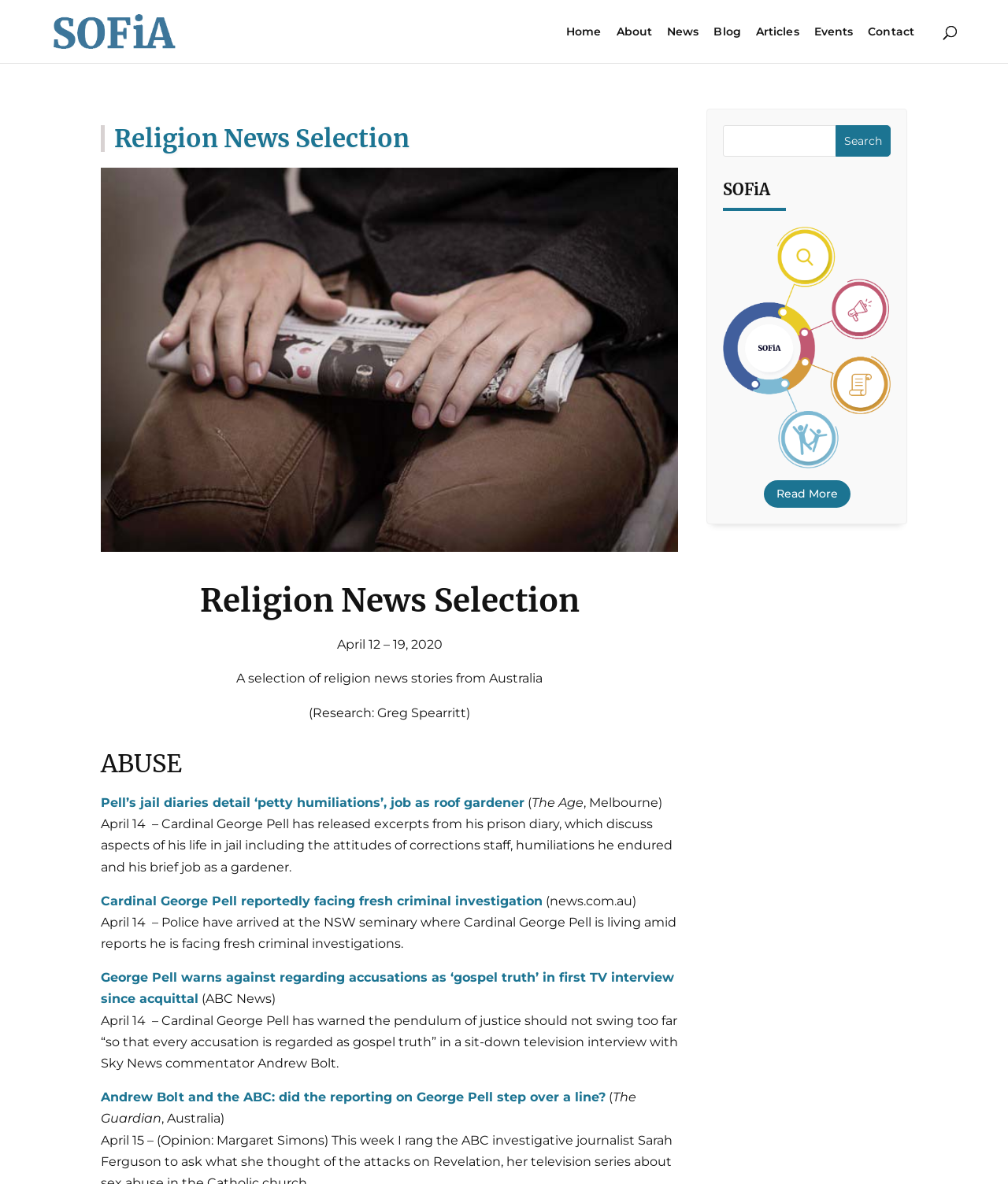Find the bounding box coordinates of the element you need to click on to perform this action: 'view news'. The coordinates should be represented by four float values between 0 and 1, in the format [left, top, right, bottom].

[0.662, 0.022, 0.693, 0.053]